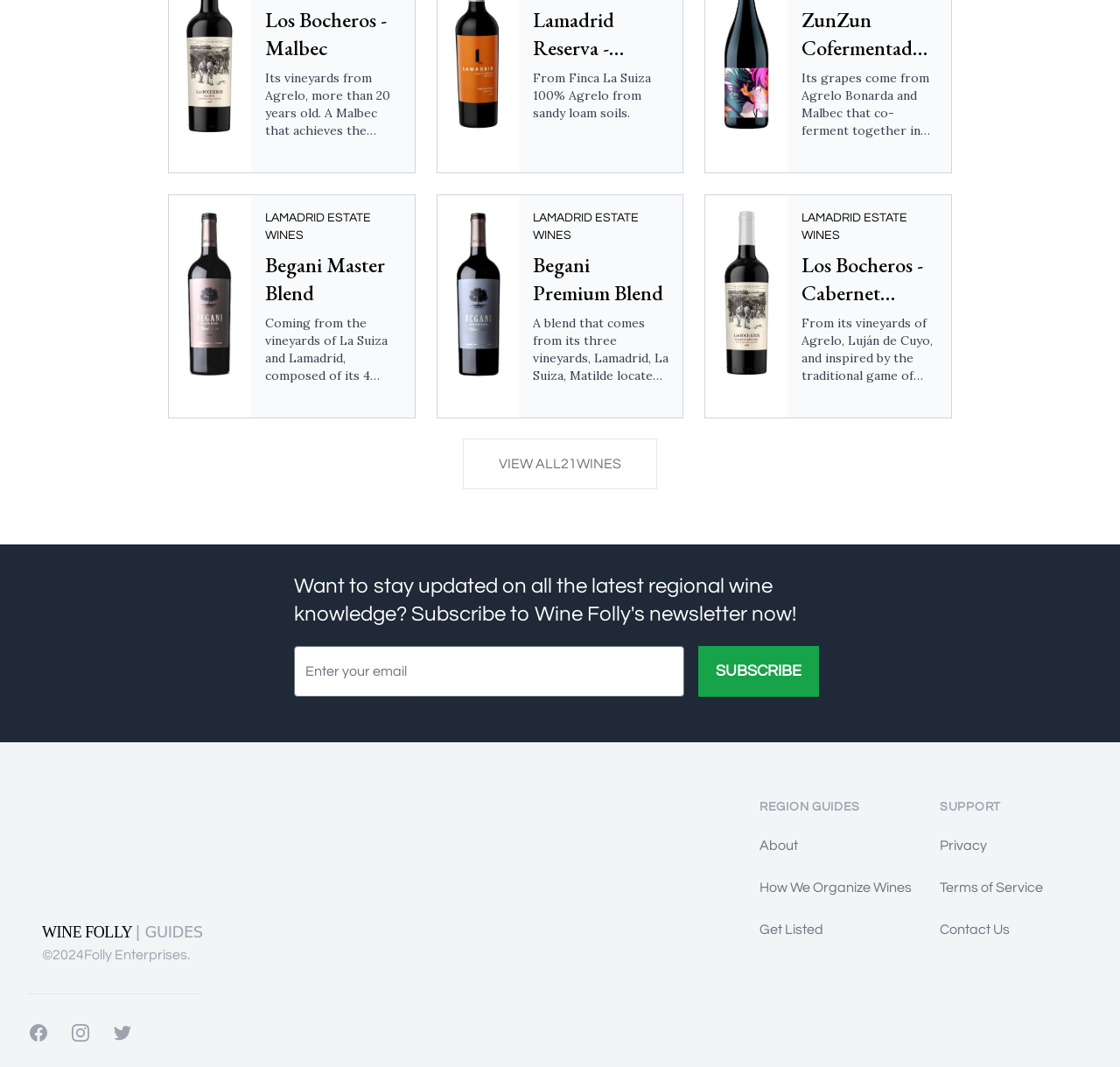What social media platforms are linked on the webpage?
Please provide a comprehensive answer based on the information in the image.

At the bottom of the webpage, there are links to Facebook, Instagram, and Twitter, indicating that Wine Folly has a presence on these social media platforms.